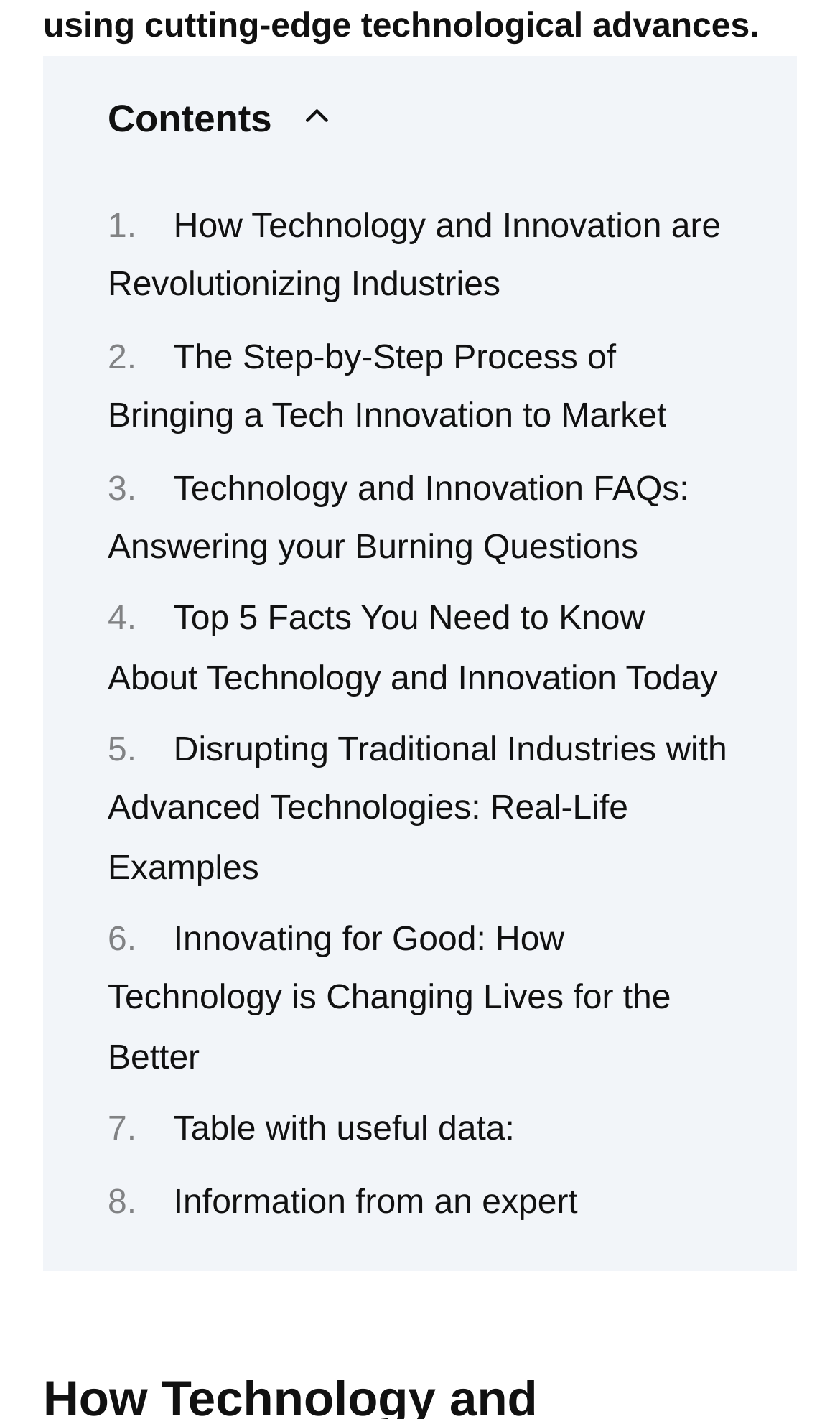What is the topic of the webpage? Based on the image, give a response in one word or a short phrase.

Technology and Innovation